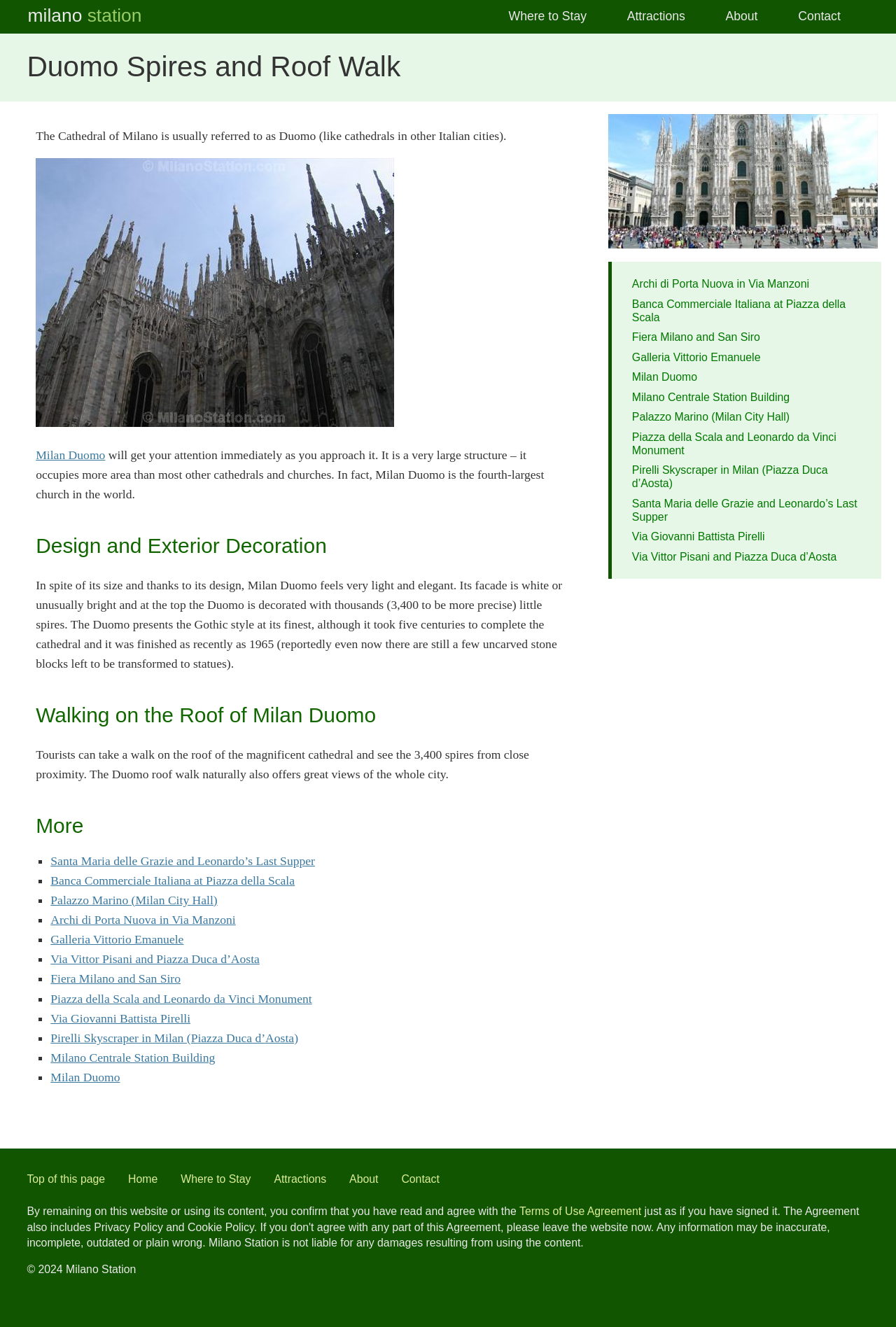Use the details in the image to answer the question thoroughly: 
How many spires are on the roof of Milan Duomo?

According to the webpage, the Duomo presents the Gothic style at its finest, and it is decorated with thousands (3,400 to be more precise) little spires.